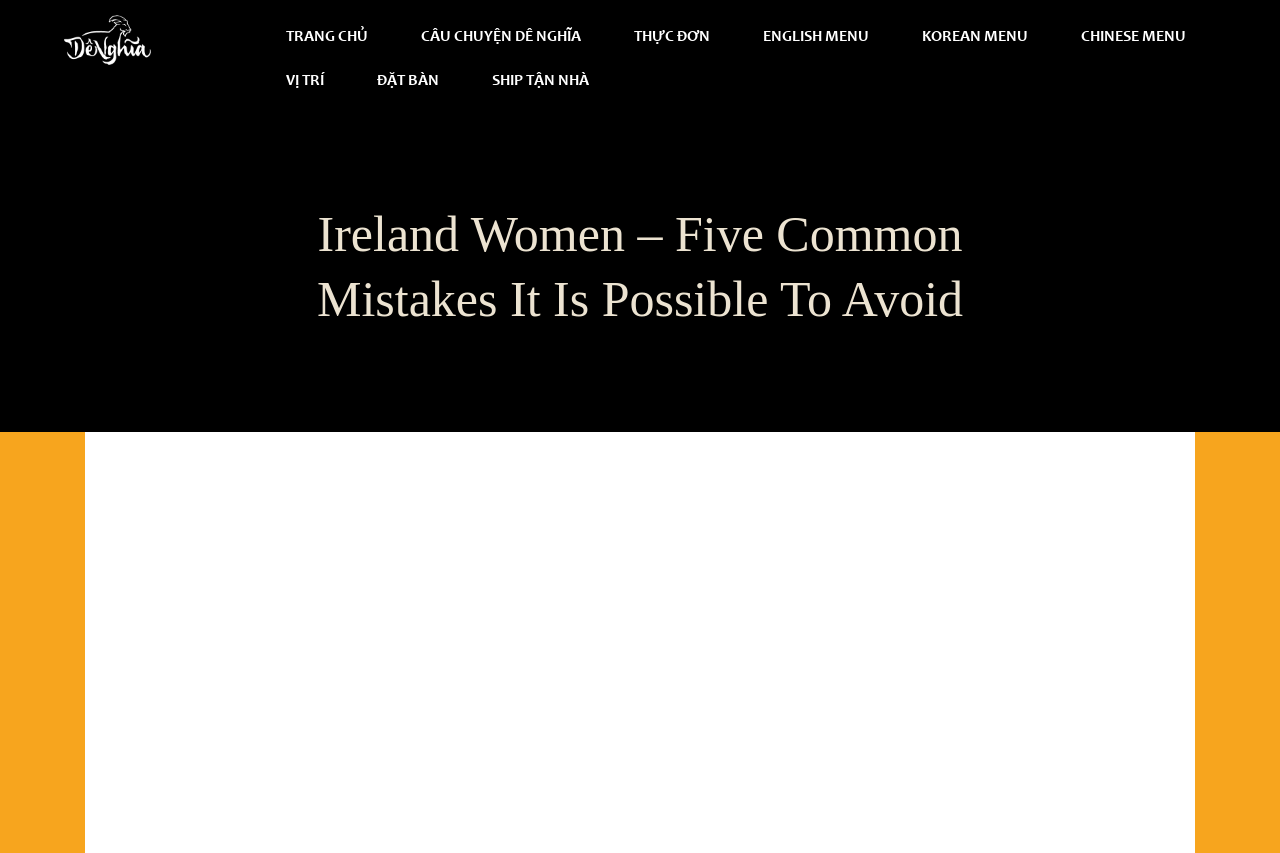Give a one-word or one-phrase response to the question:
What is the logo of the website?

logo